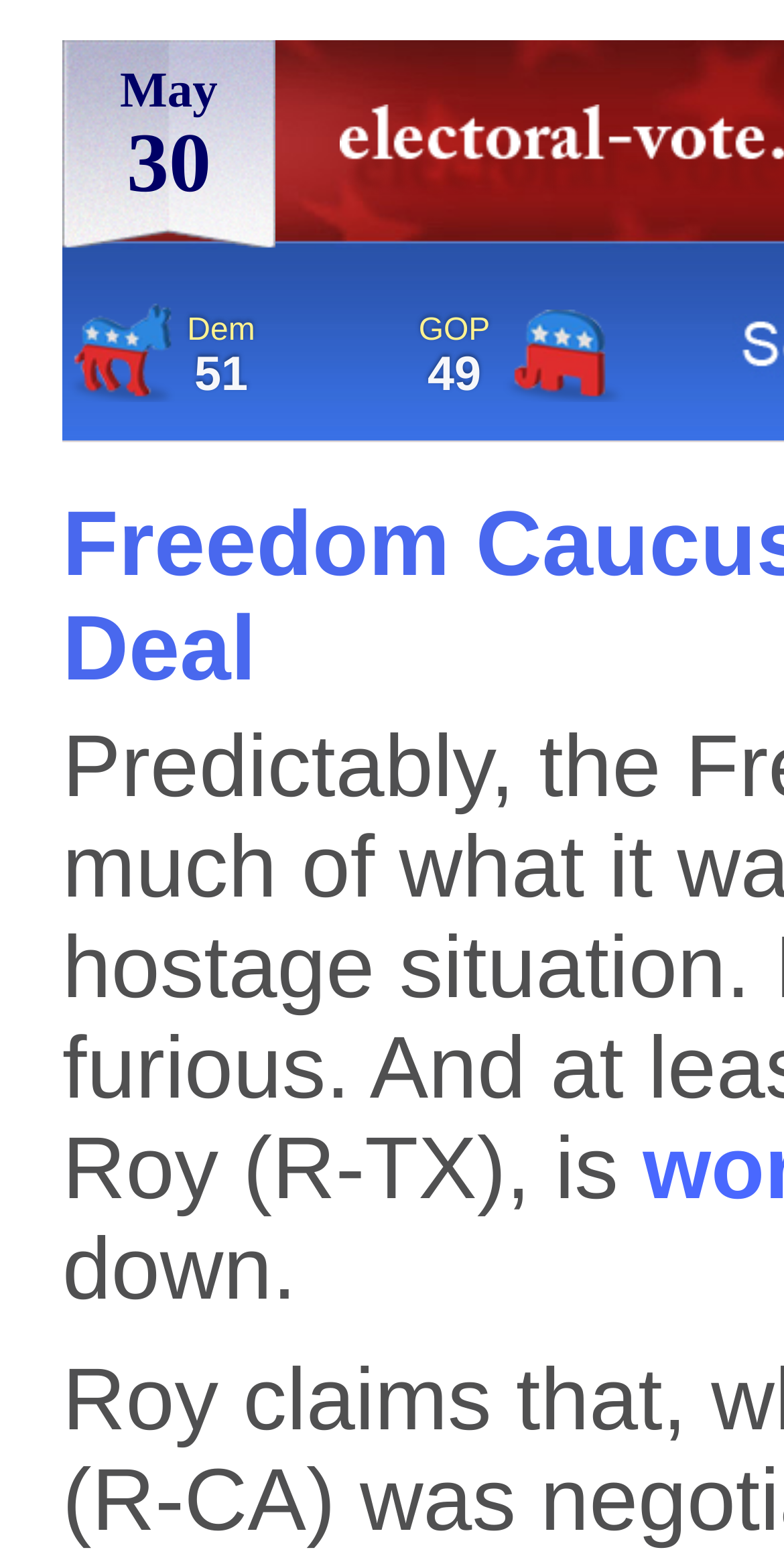Based on the image, please elaborate on the answer to the following question:
How many images are on the webpage?

I counted the number of image elements on the webpage, which are described as 'image description' and have distinct bounding box coordinates, indicating that there are two images on the webpage.